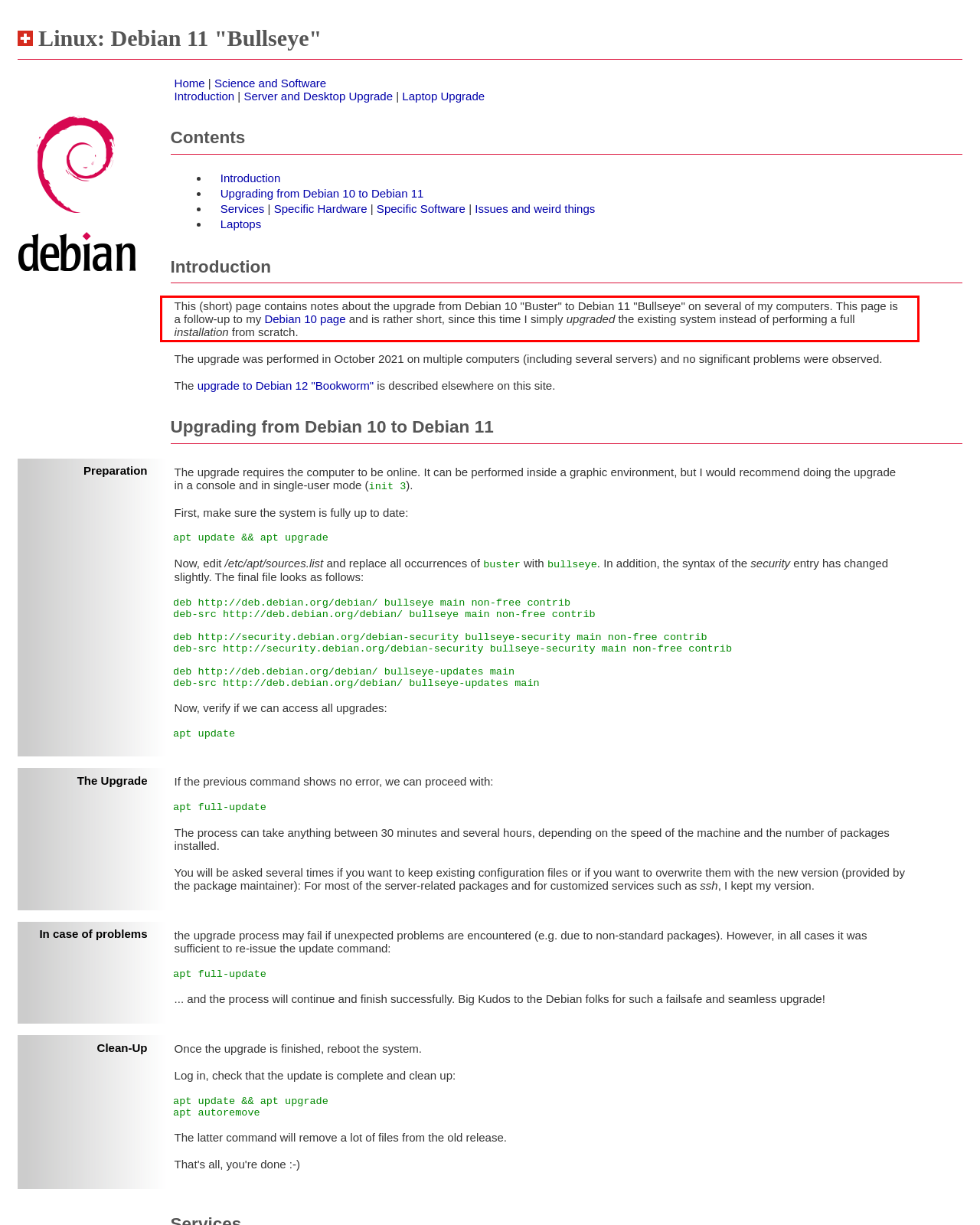Please identify and extract the text content from the UI element encased in a red bounding box on the provided webpage screenshot.

This (short) page contains notes about the upgrade from Debian 10 "Buster" to Debian 11 "Bullseye" on several of my computers. This page is a follow-up to my Debian 10 page and is rather short, since this time I simply upgraded the existing system instead of performing a full installation from scratch.